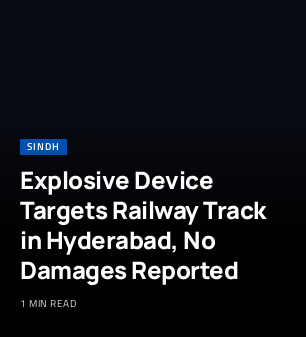Was there any damage reported in the incident?
Please provide a comprehensive answer based on the visual information in the image.

The answer can be obtained by reading the headline of the news article, which explicitly states 'No Damages Reported' in relation to the incident involving the explosive device and the railway track.